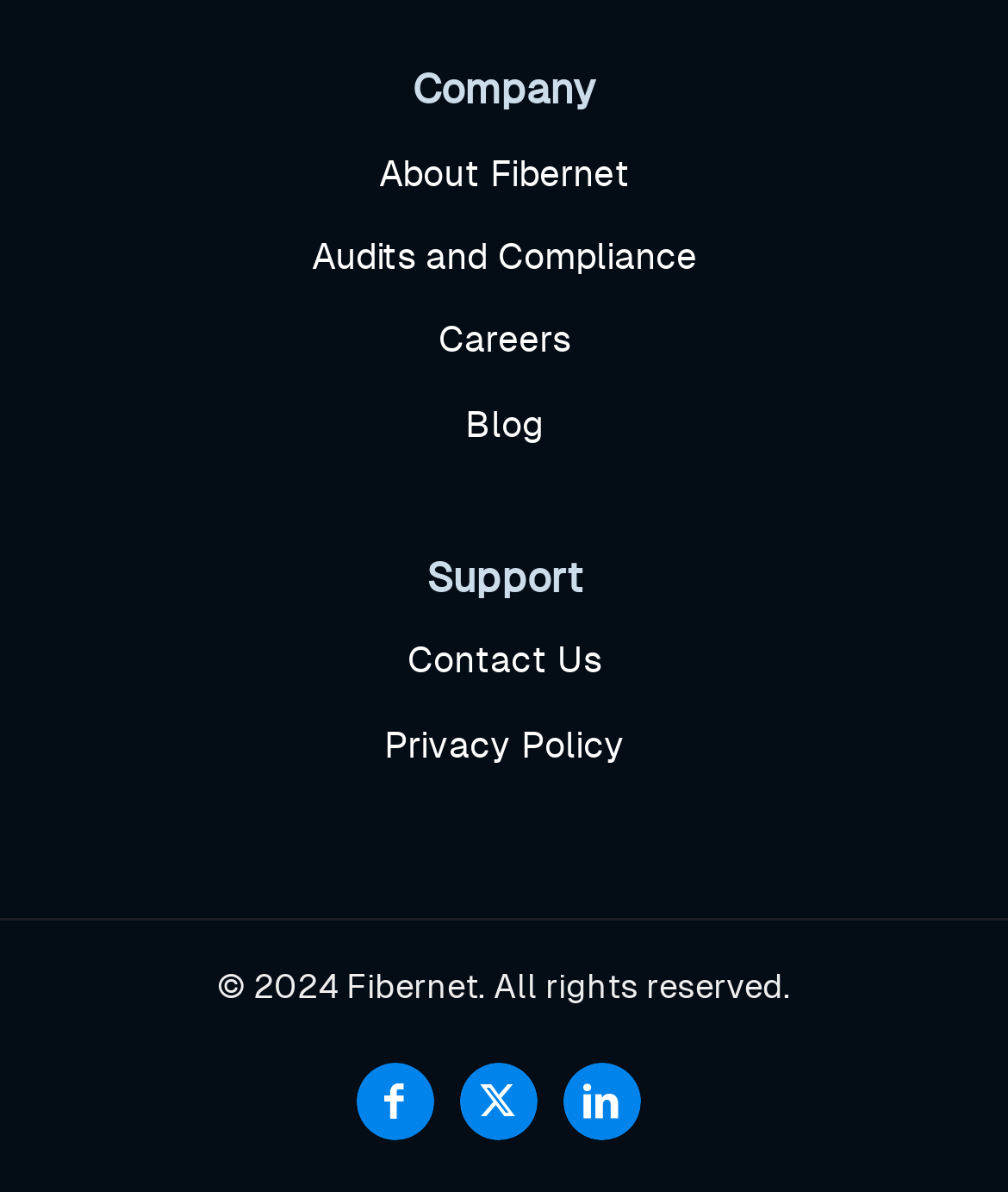Provide the bounding box coordinates for the area that should be clicked to complete the instruction: "Click on 'SEE OUR HOMES ON AIRBNB & VRBO'".

None